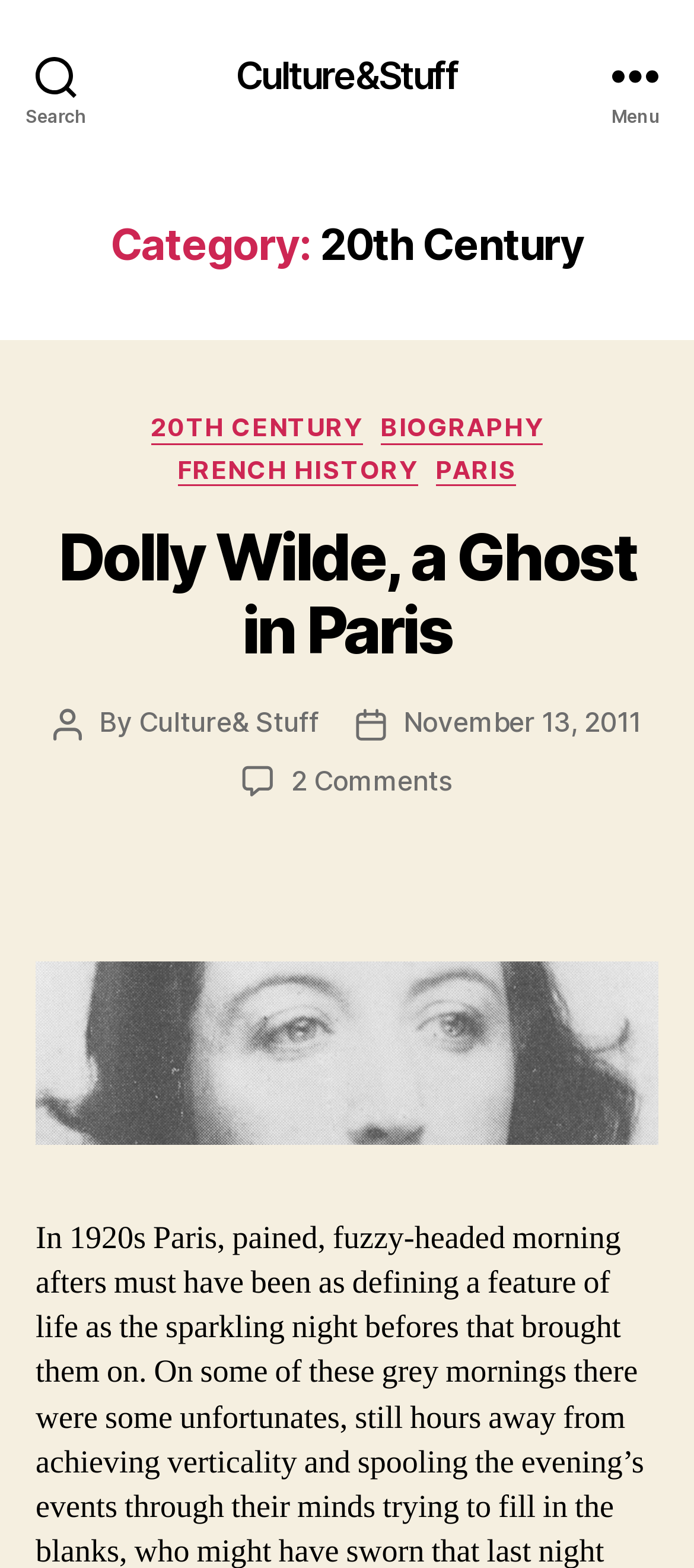How many categories are listed? Refer to the image and provide a one-word or short phrase answer.

4